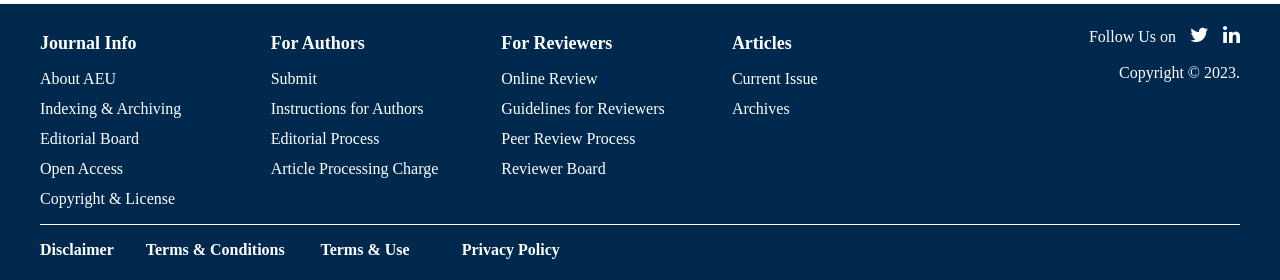Please identify the coordinates of the bounding box that should be clicked to fulfill this instruction: "Read the current issue".

[0.572, 0.249, 0.639, 0.31]